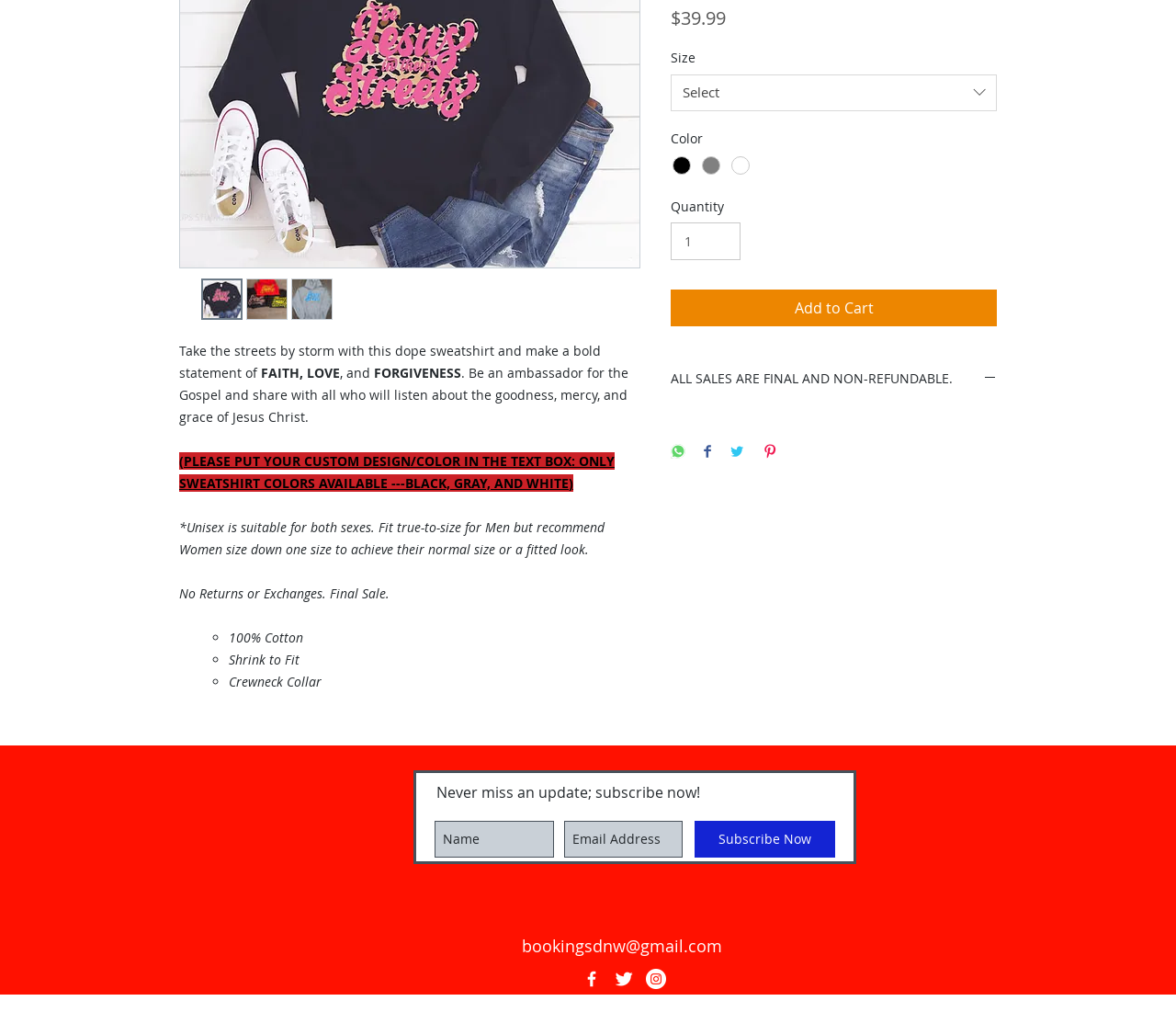Bounding box coordinates should be provided in the format (top-left x, top-left y, bottom-right x, bottom-right y) with all values between 0 and 1. Identify the bounding box for this UI element: Select

[0.57, 0.072, 0.848, 0.107]